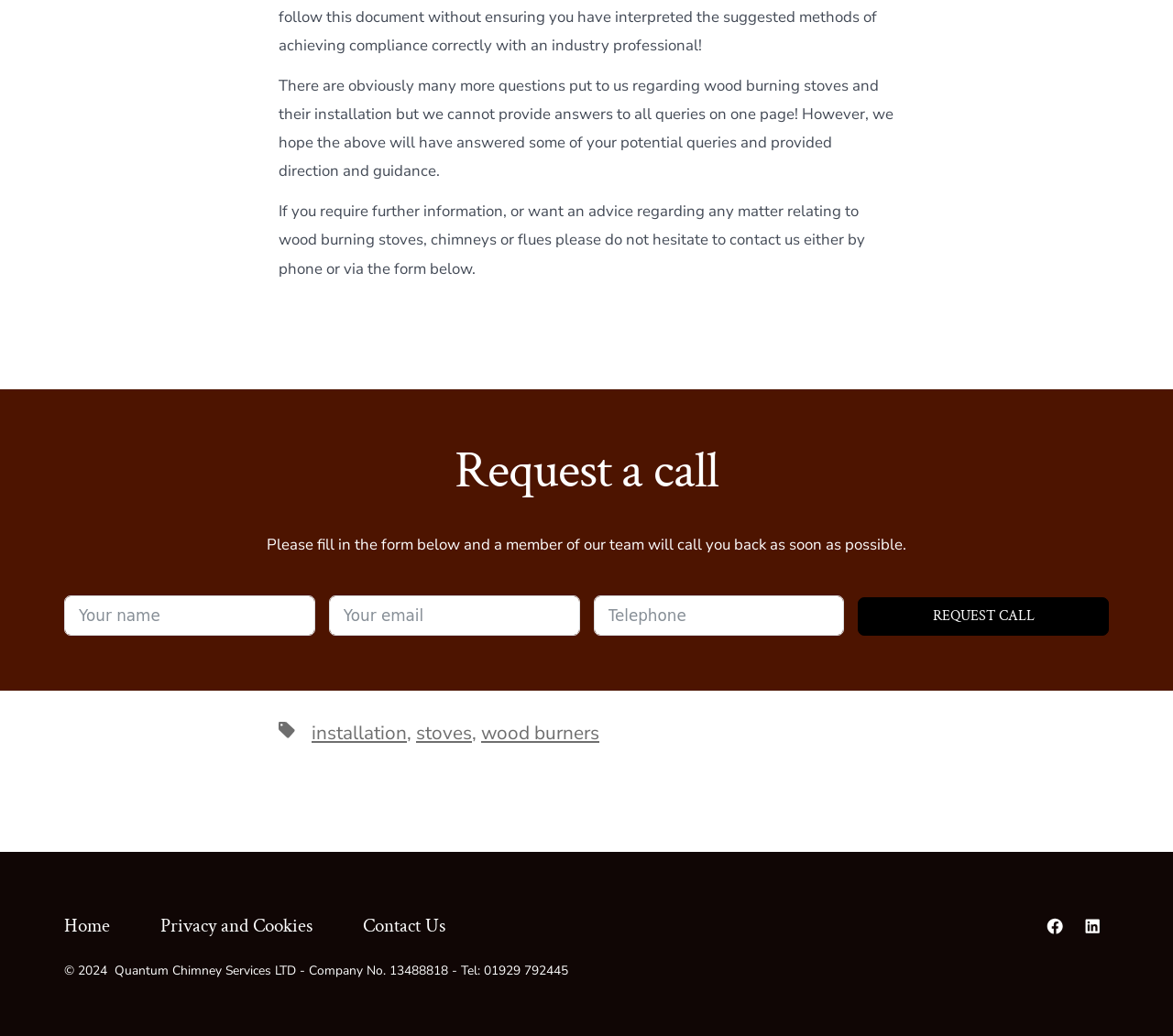Using the details from the image, please elaborate on the following question: What is the purpose of the form below?

The form below is used to request a call from a member of the team. It requires the user to fill in their name, email, and telephone number, and then click the 'REQUEST CALL' button.